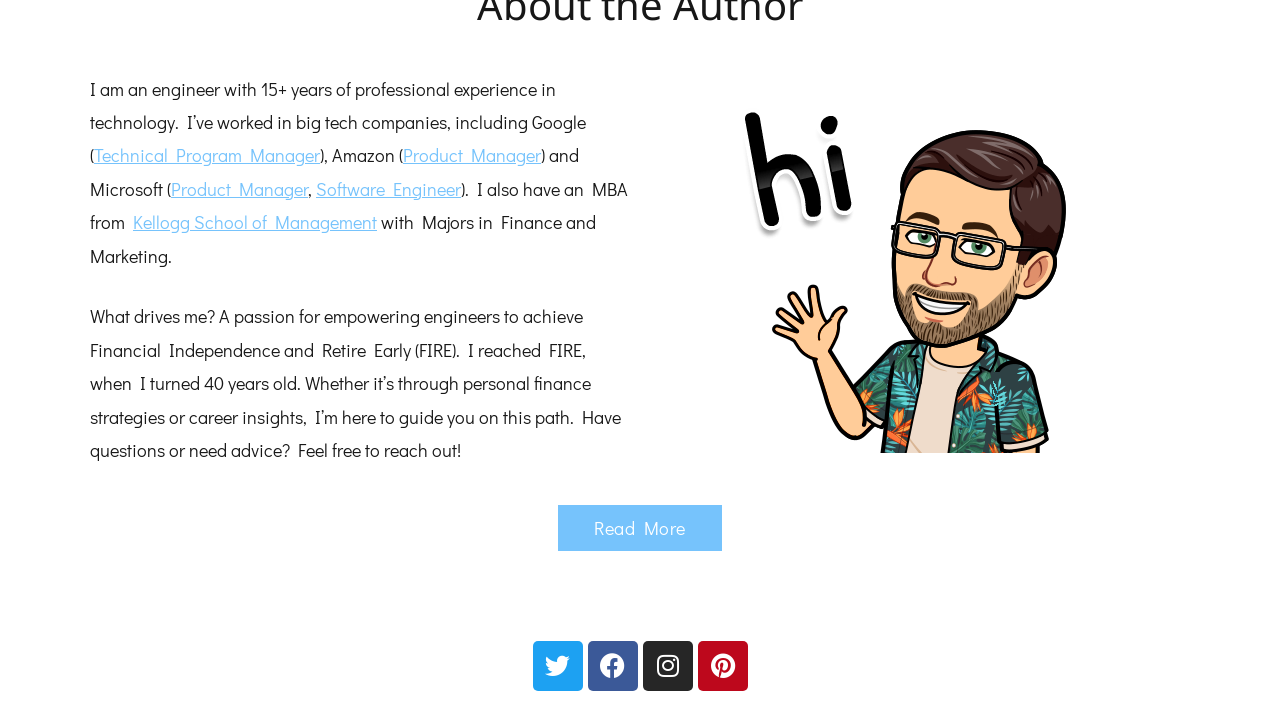Where did the author get their MBA from?
Relying on the image, give a concise answer in one word or a brief phrase.

Kellogg School of Management